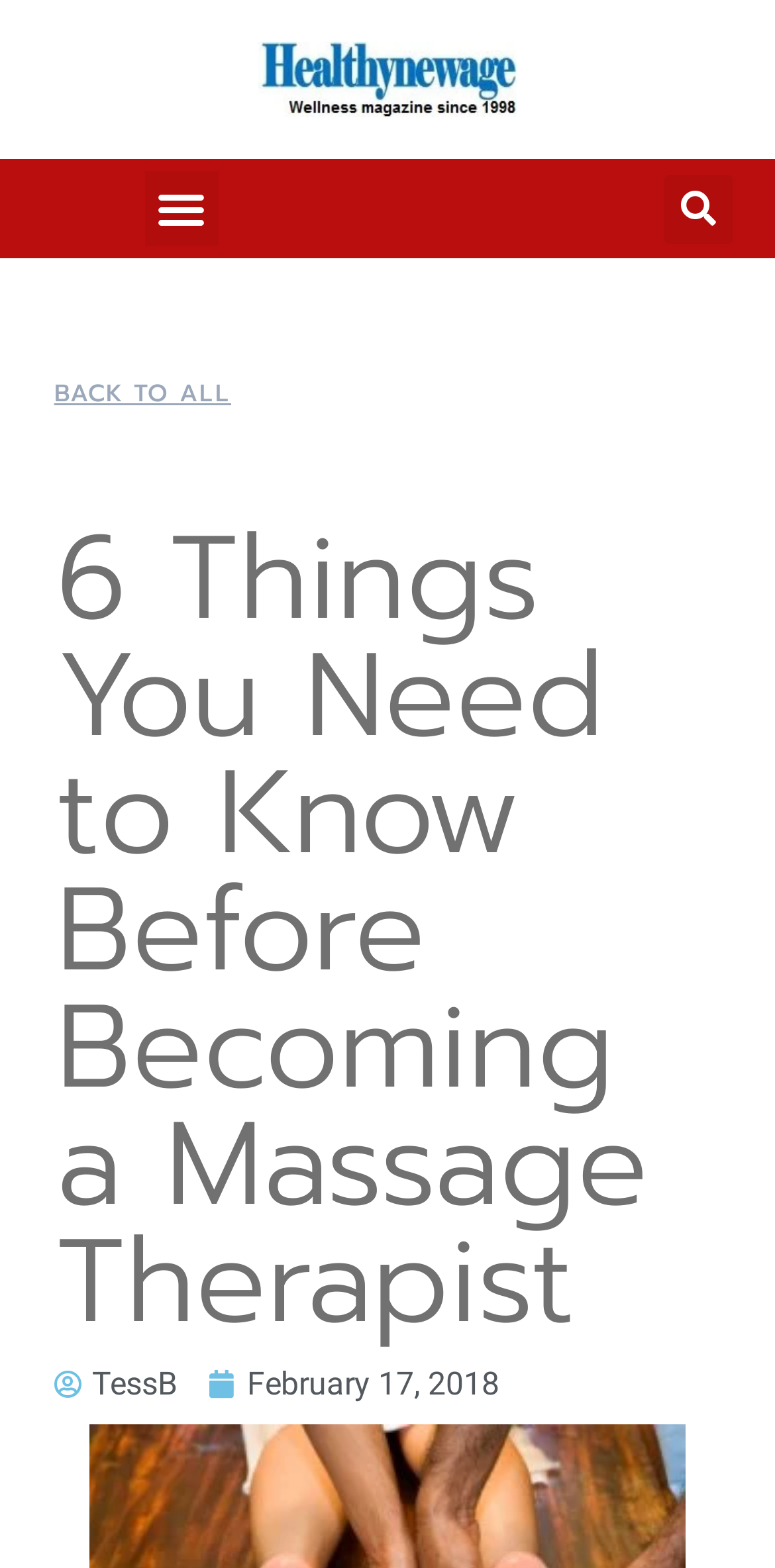When was this article published?
Using the information from the image, provide a comprehensive answer to the question.

I found the publication date by looking at the link element with the text 'February 17, 2018' located at the bottom of the page, which is a common location for publication dates.